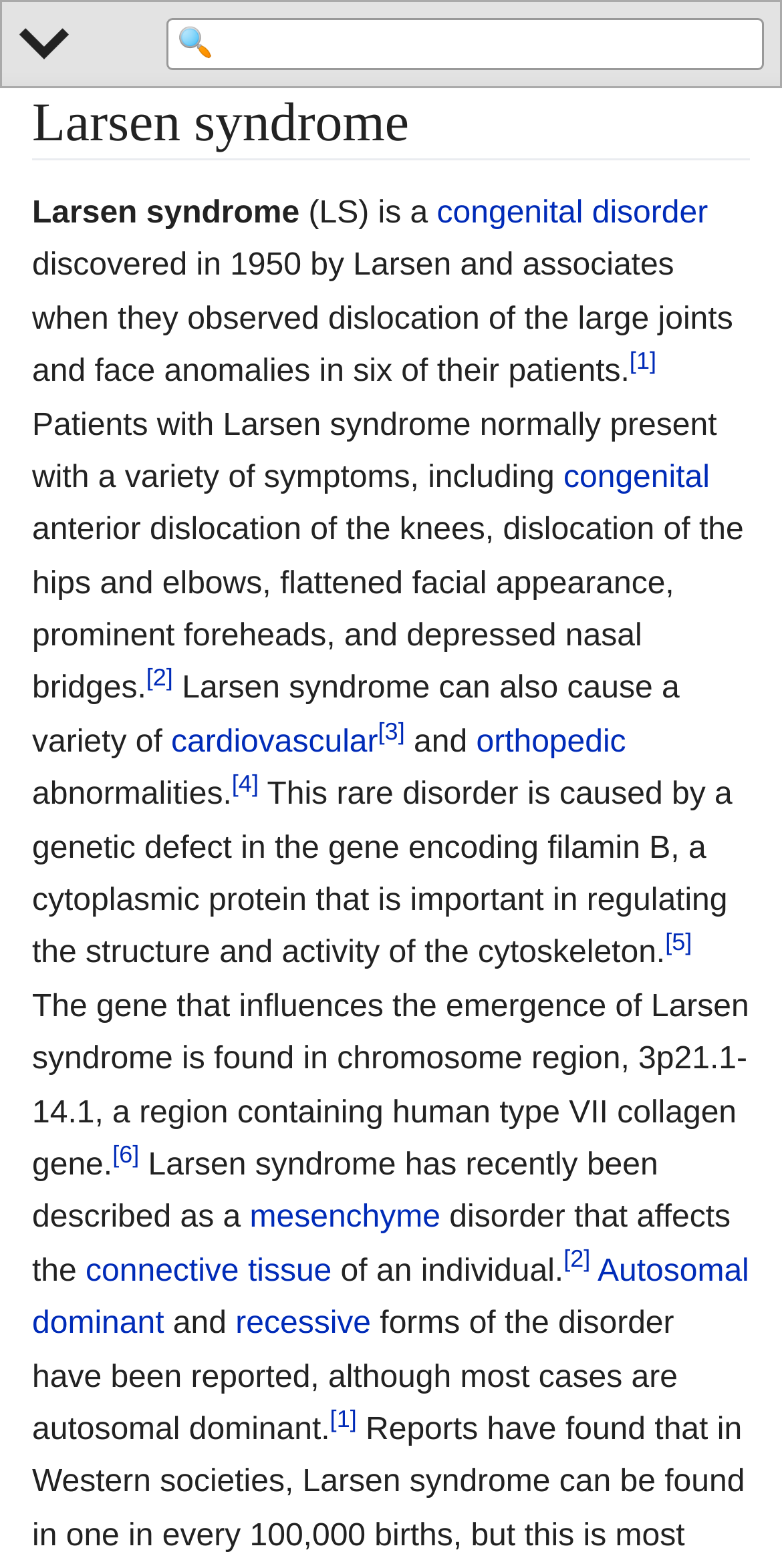Find the bounding box coordinates of the area that needs to be clicked in order to achieve the following instruction: "Learn about cardiovascular abnormalities". The coordinates should be specified as four float numbers between 0 and 1, i.e., [left, top, right, bottom].

[0.219, 0.463, 0.483, 0.484]